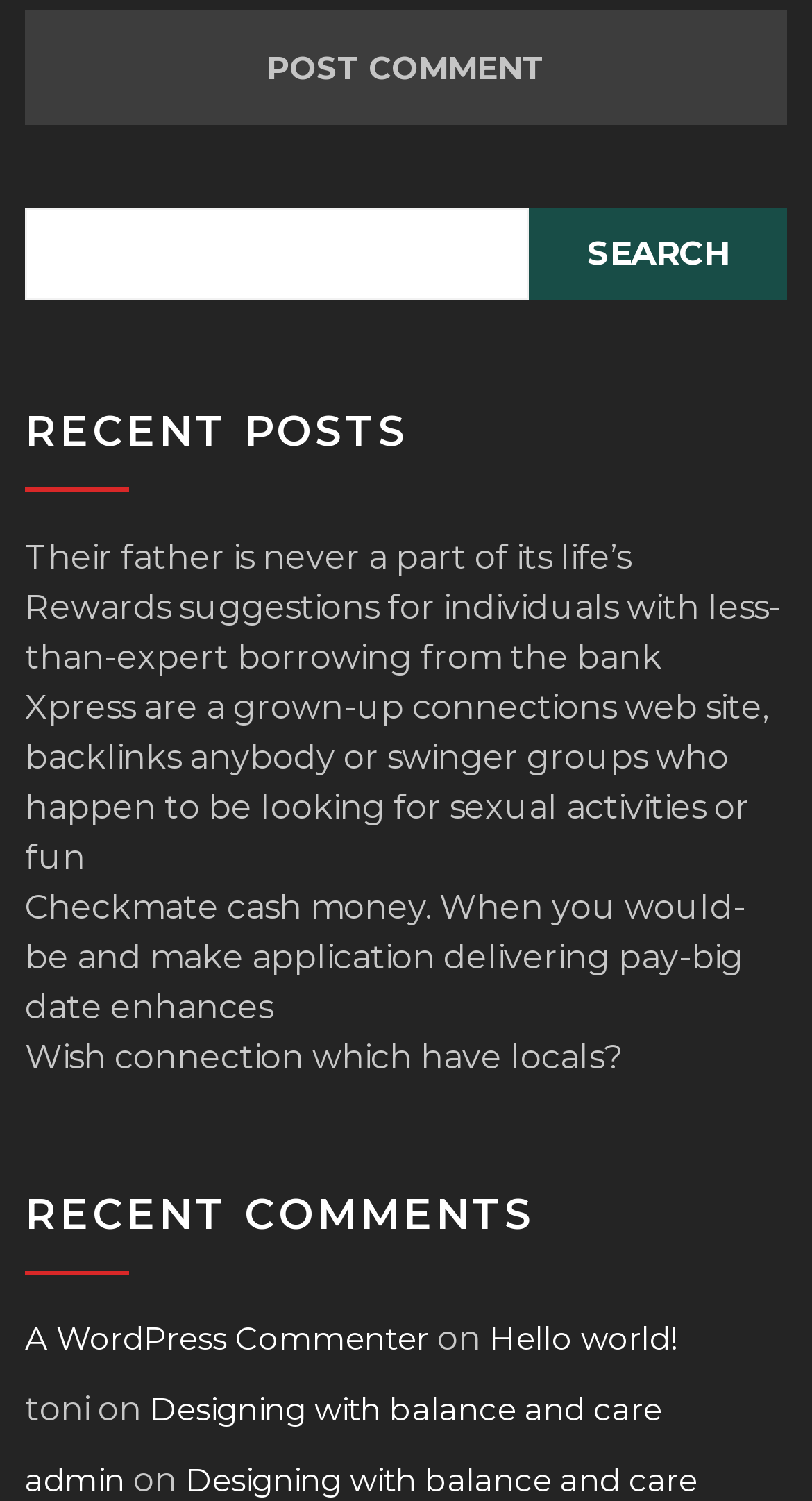Could you provide the bounding box coordinates for the portion of the screen to click to complete this instruction: "click on a link to read an article"?

[0.031, 0.355, 0.777, 0.389]